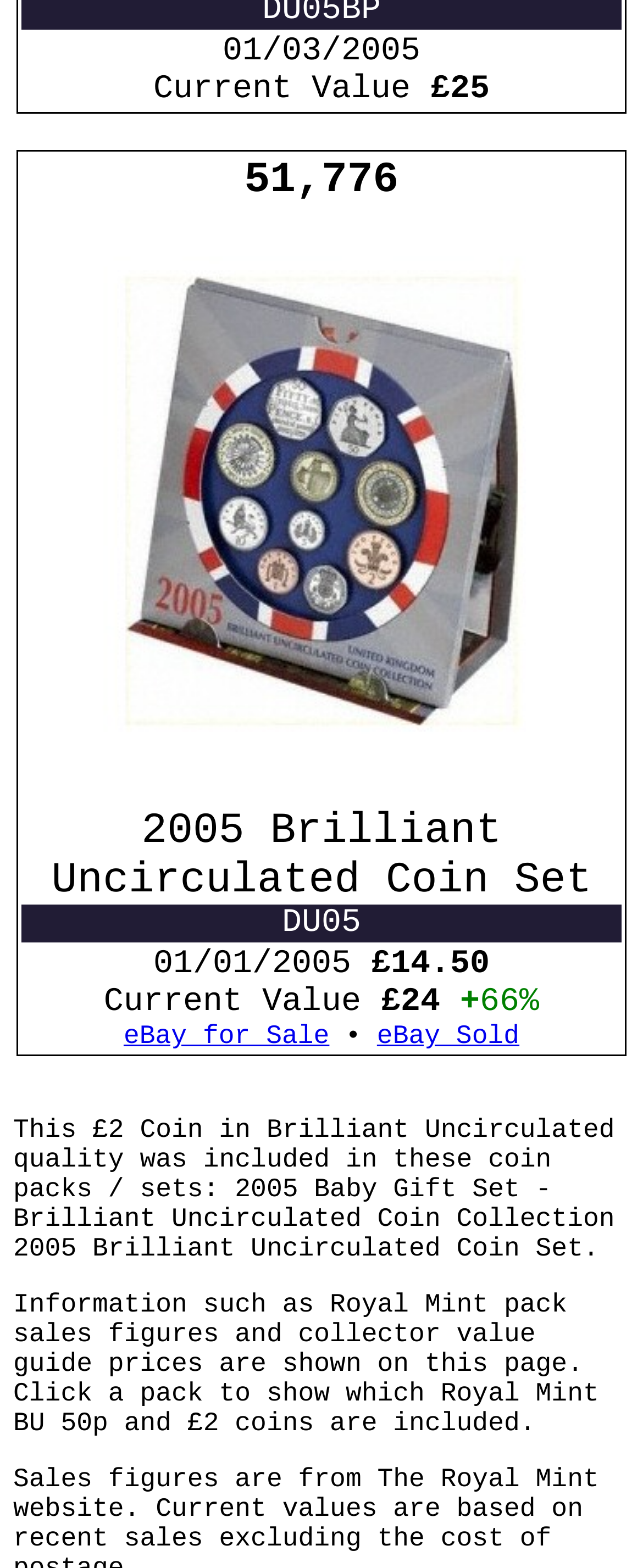What is the original price of the 2005 Brilliant Uncirculated Coin Set?
Provide an in-depth and detailed explanation in response to the question.

The original price of the 2005 Brilliant Uncirculated Coin Set can be found by looking at the text '£14.50' on the webpage, which is located near the 'Current Value' text.